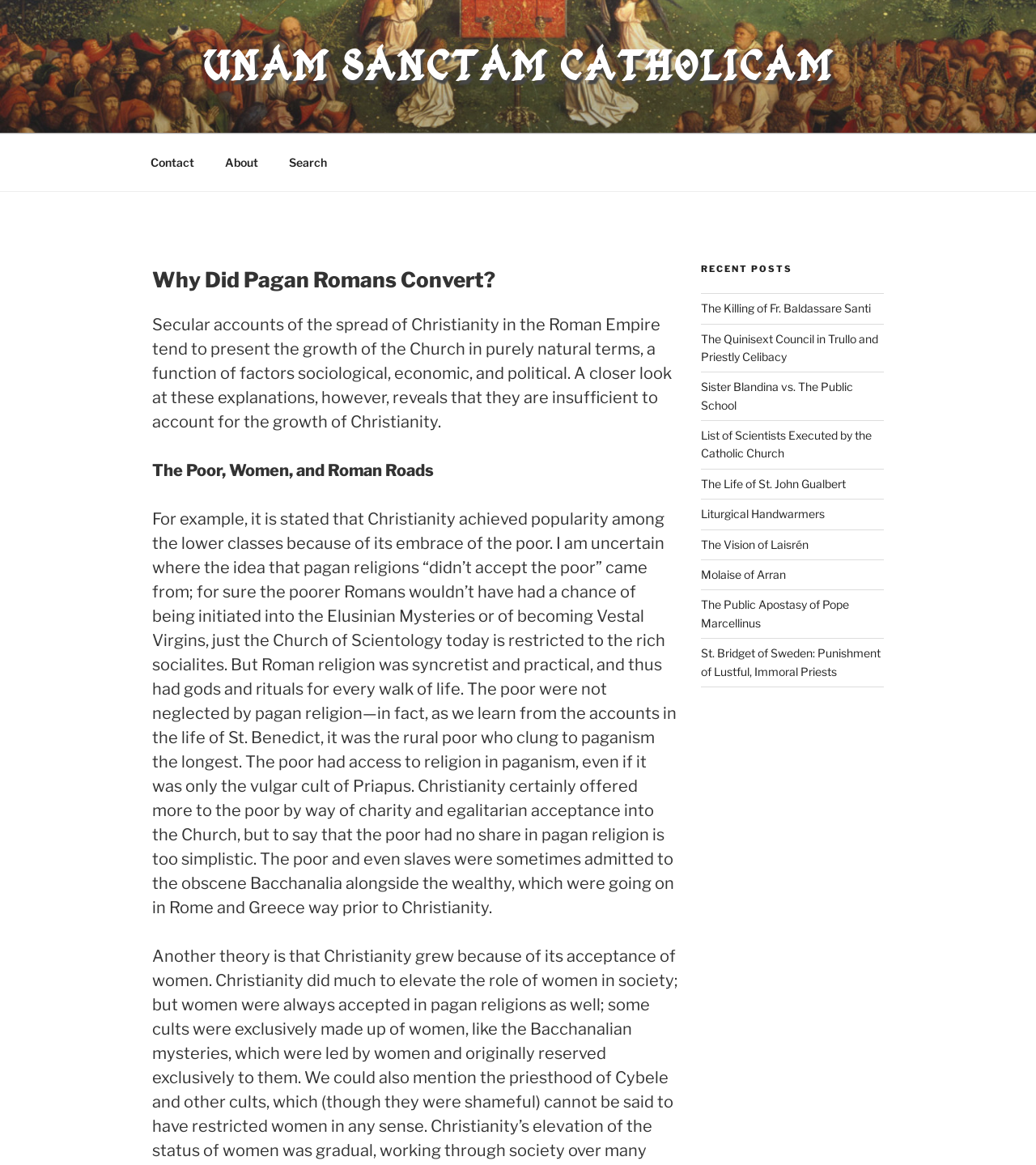Given the webpage screenshot and the description, determine the bounding box coordinates (top-left x, top-left y, bottom-right x, bottom-right y) that define the location of the UI element matching this description: The Vision of Laisrén

[0.677, 0.461, 0.78, 0.473]